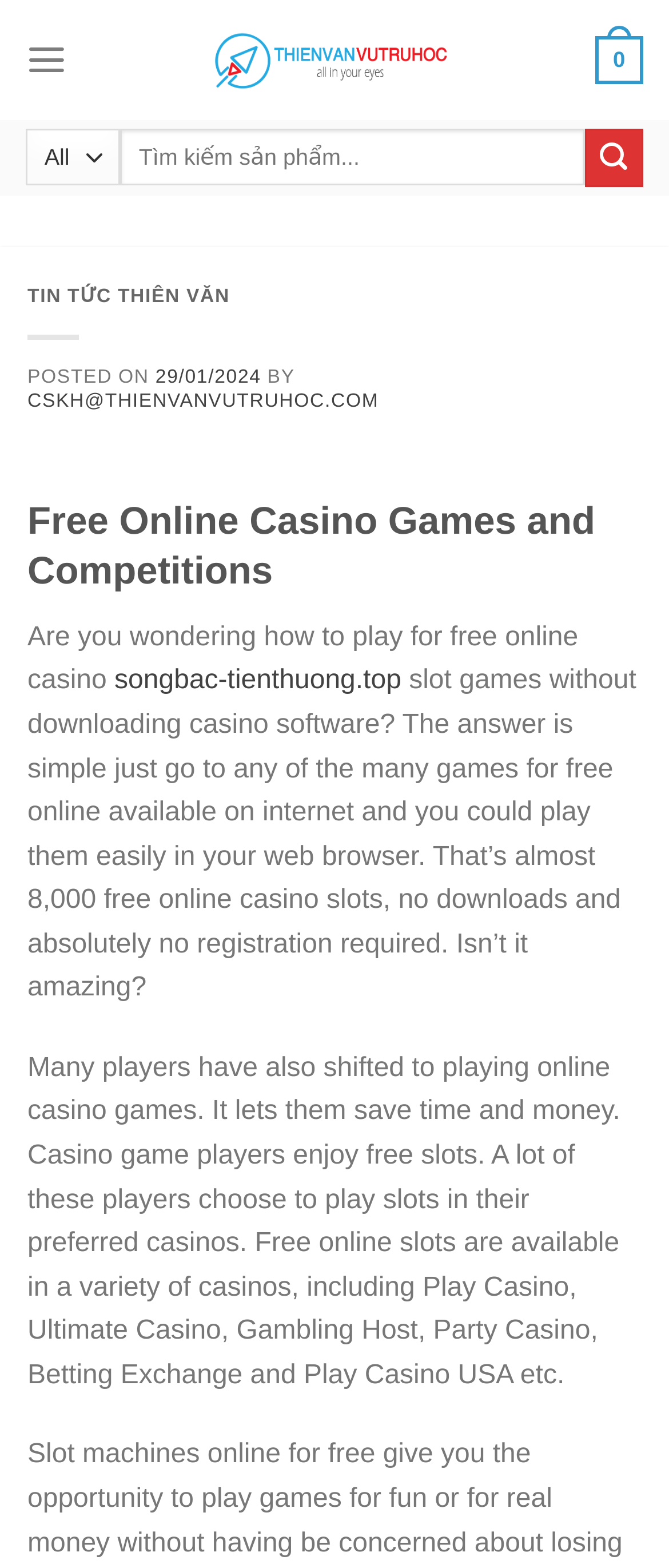Determine the bounding box coordinates for the area that should be clicked to carry out the following instruction: "Search for something".

[0.038, 0.082, 0.962, 0.119]